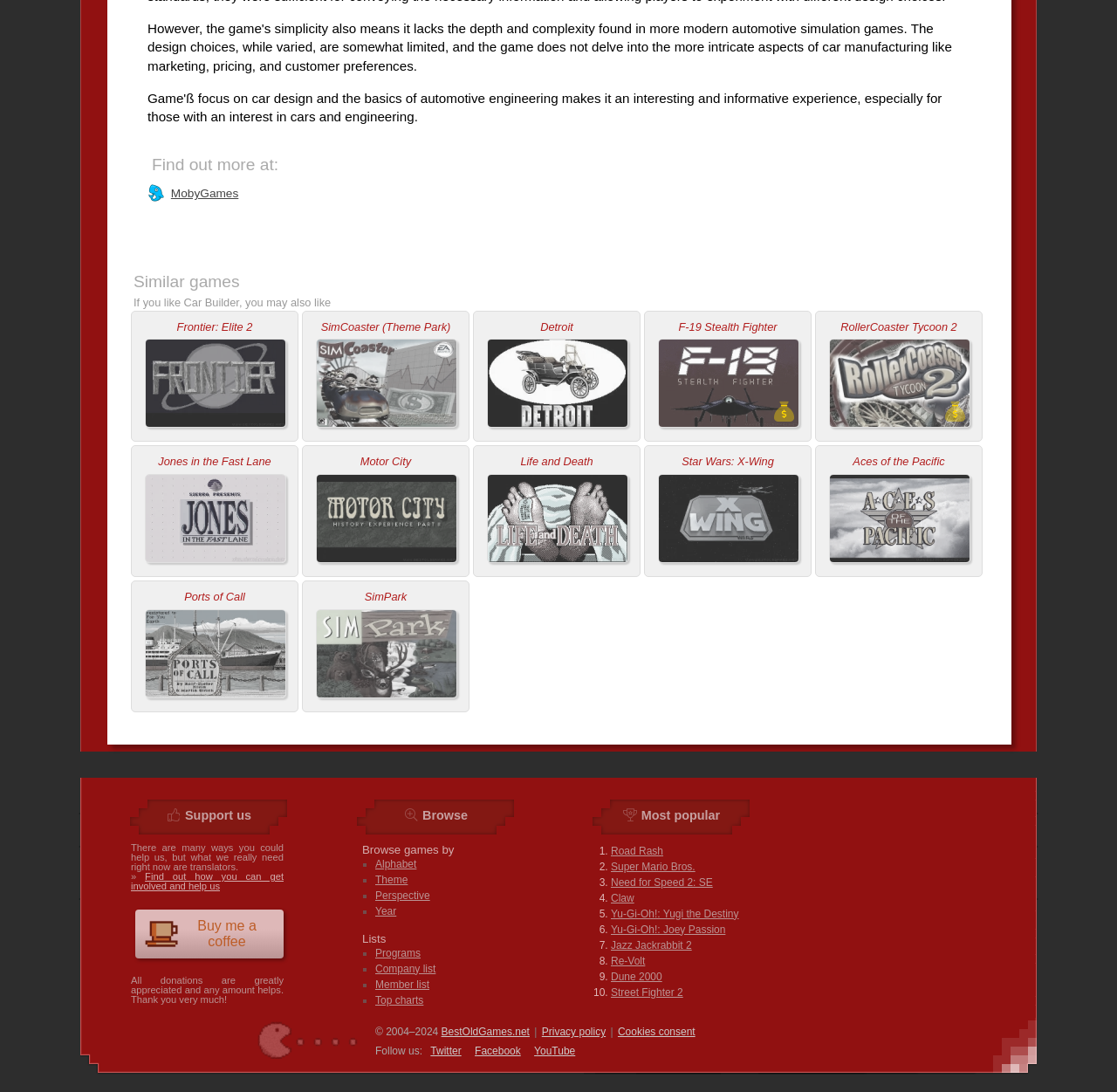What is the copyright year range of the website?
From the image, provide a succinct answer in one word or a short phrase.

2004-2024